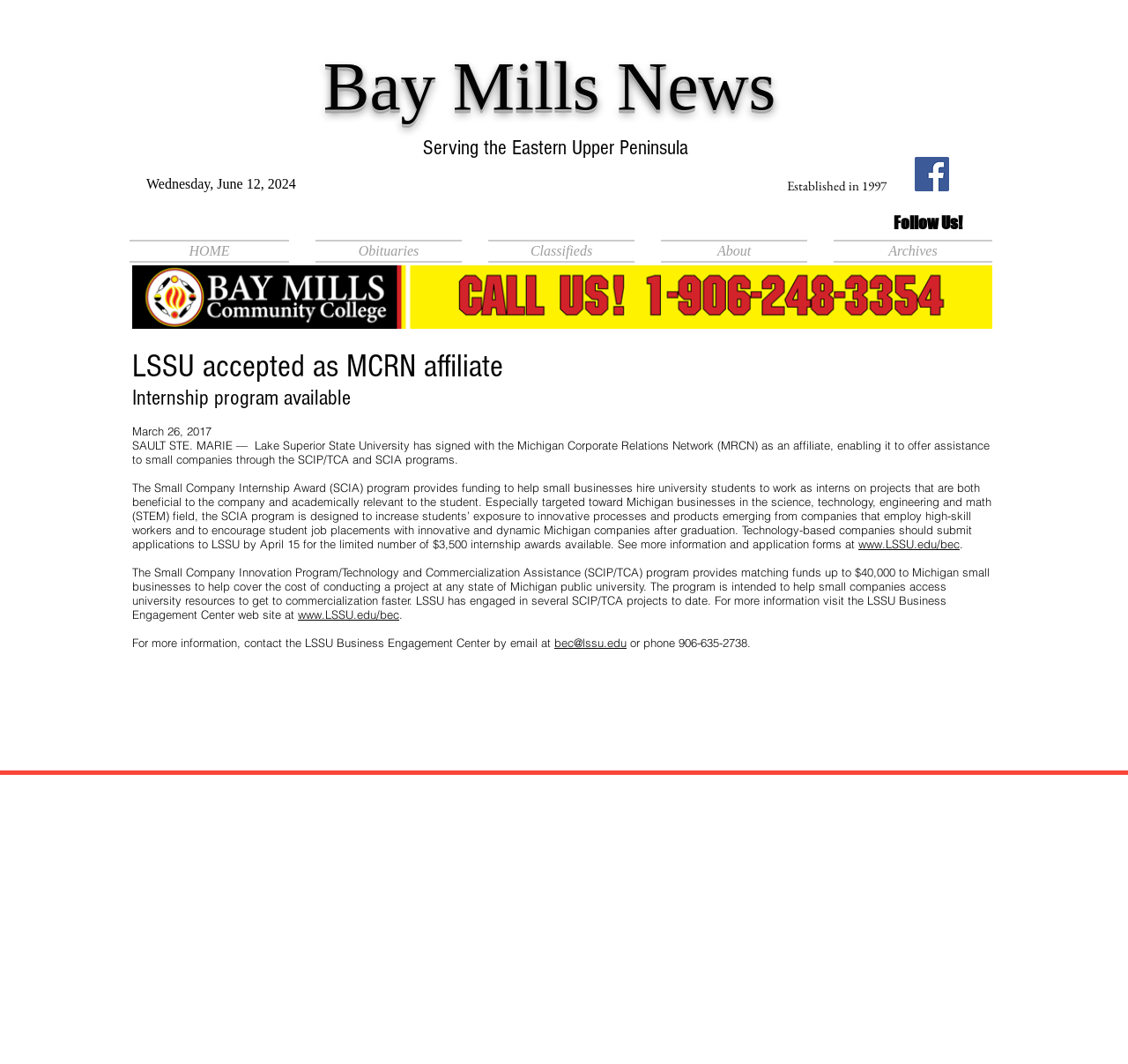Locate the bounding box coordinates of the area that needs to be clicked to fulfill the following instruction: "Go to HOME page". The coordinates should be in the format of four float numbers between 0 and 1, namely [left, top, right, bottom].

[0.115, 0.225, 0.268, 0.239]